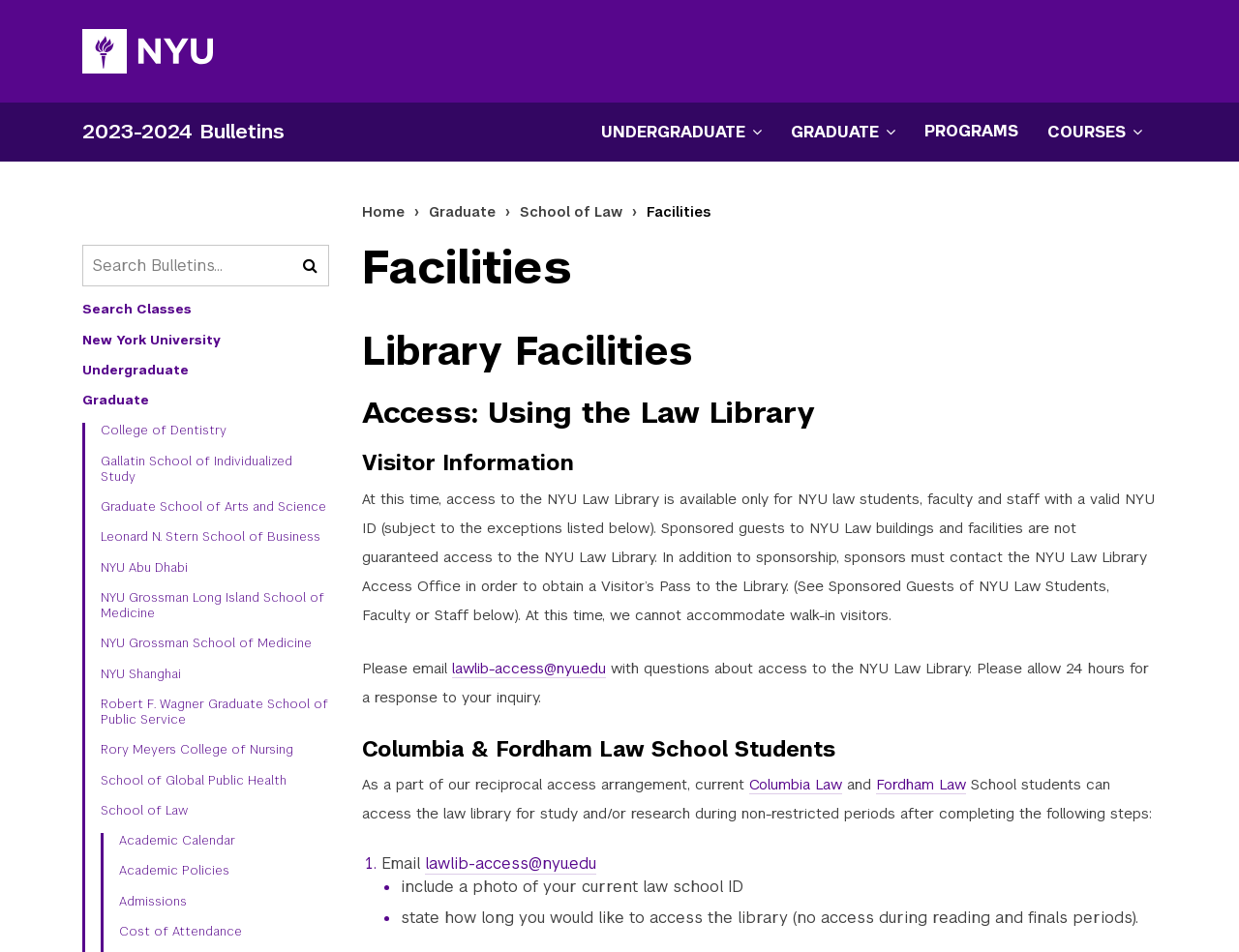What is the name of the university?
Using the information from the image, give a concise answer in one word or a short phrase.

New York University